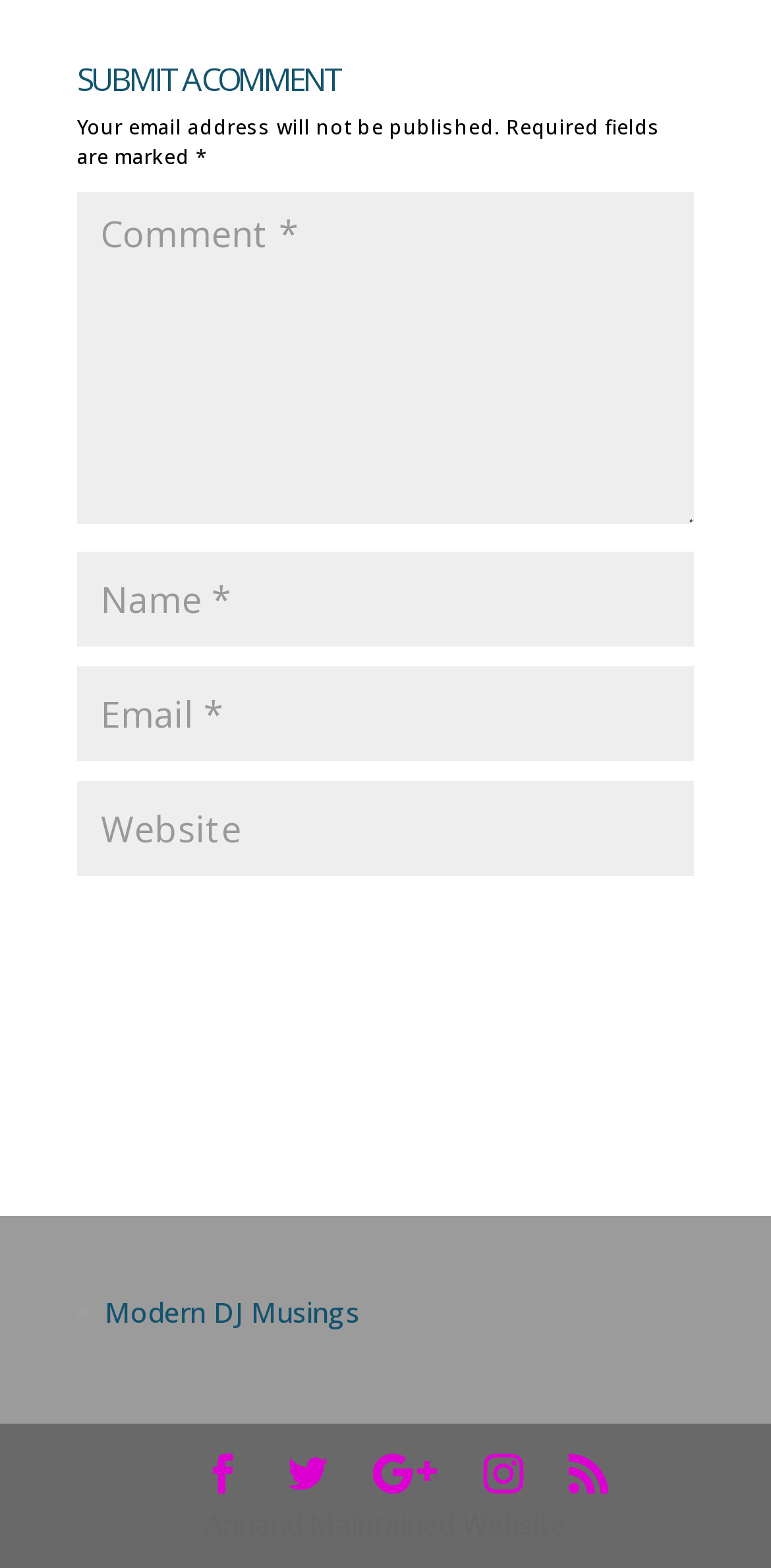Use a single word or phrase to answer the question: How many links are there at the bottom of the webpage?

Six